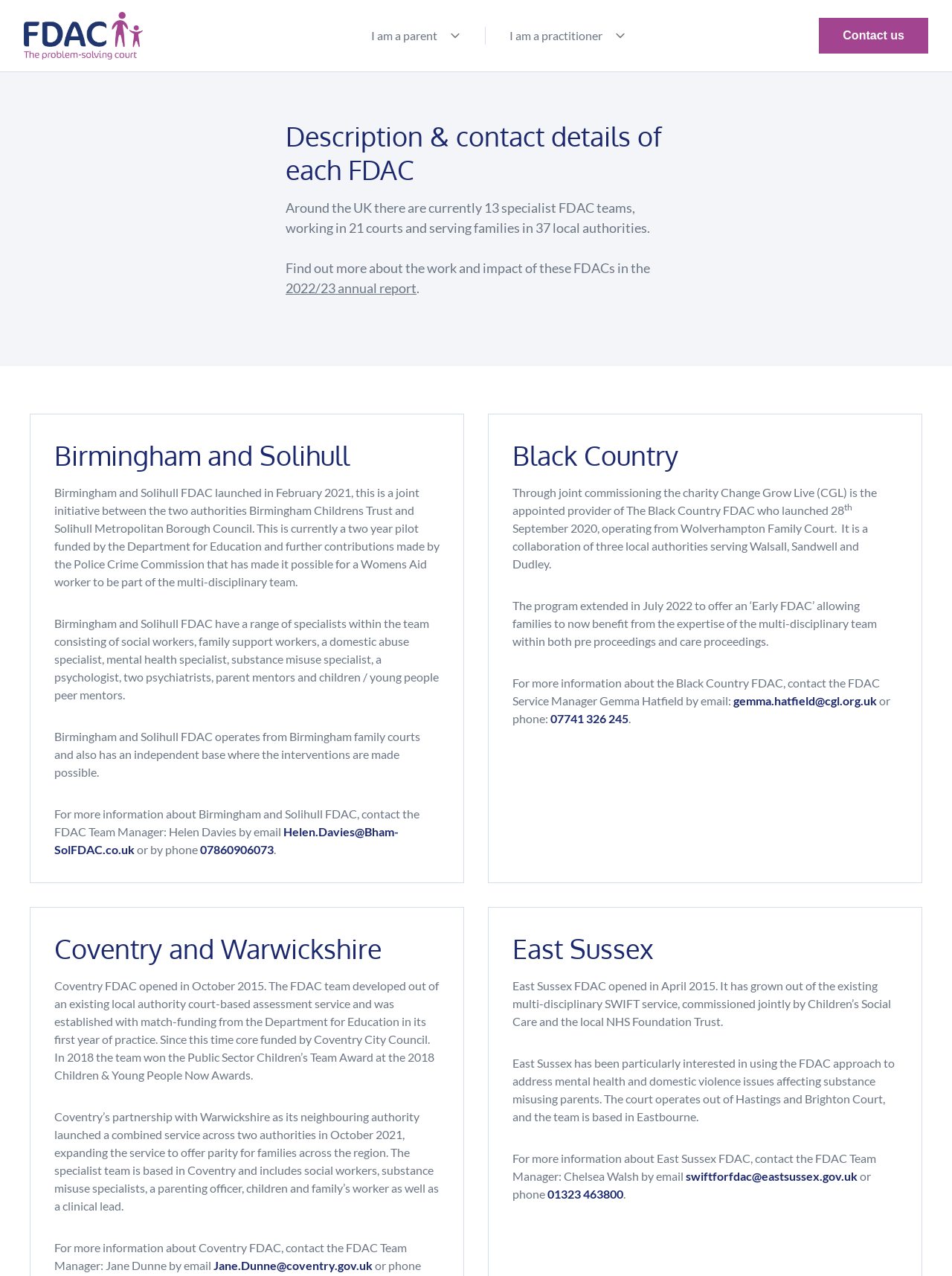Answer this question using a single word or a brief phrase:
What is the role of Helen Davies in Birmingham and Solihull FDAC?

FDAC Team Manager